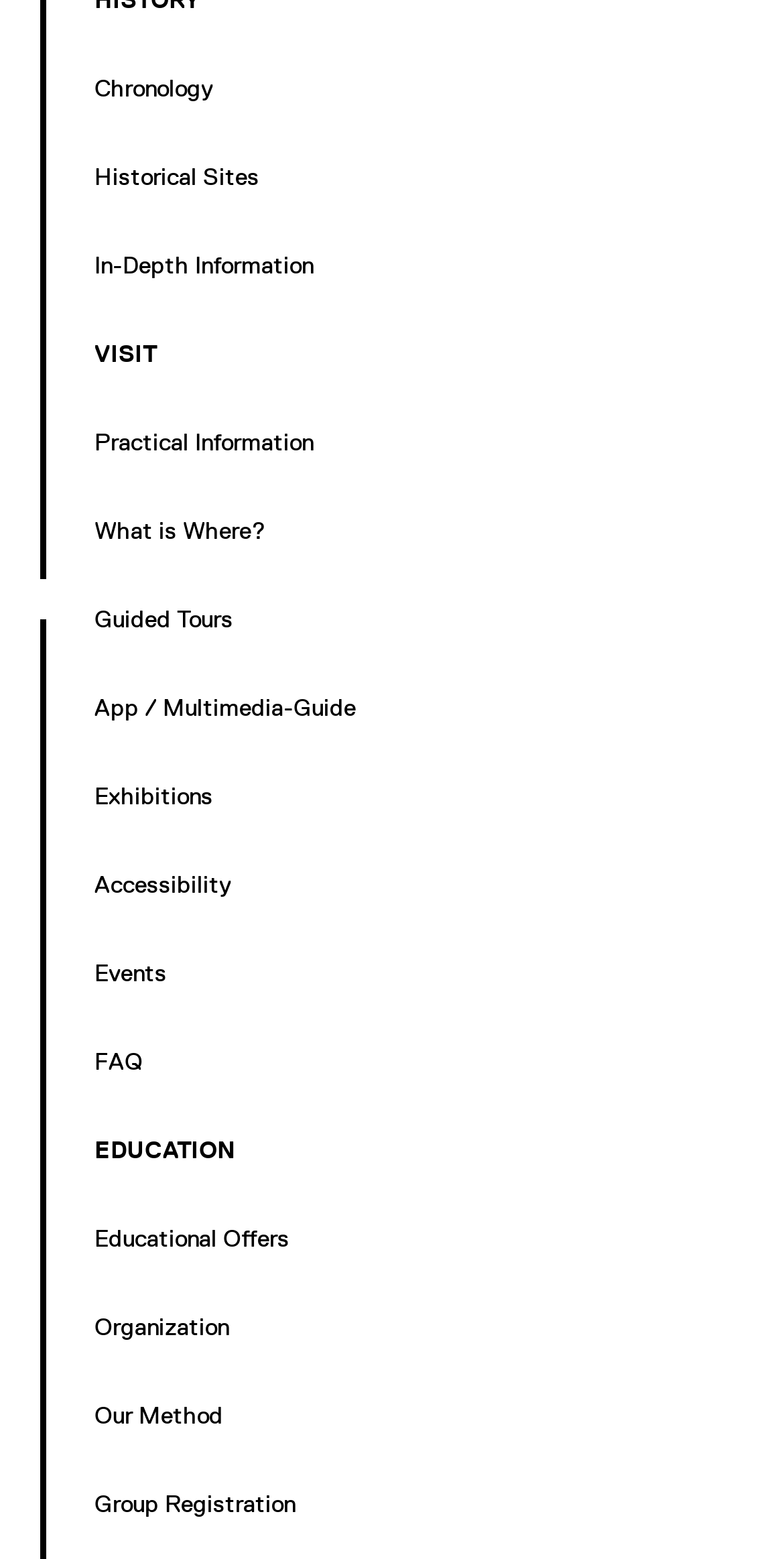Answer the following in one word or a short phrase: 
How many links are there under the 'EDUCATION' heading?

4